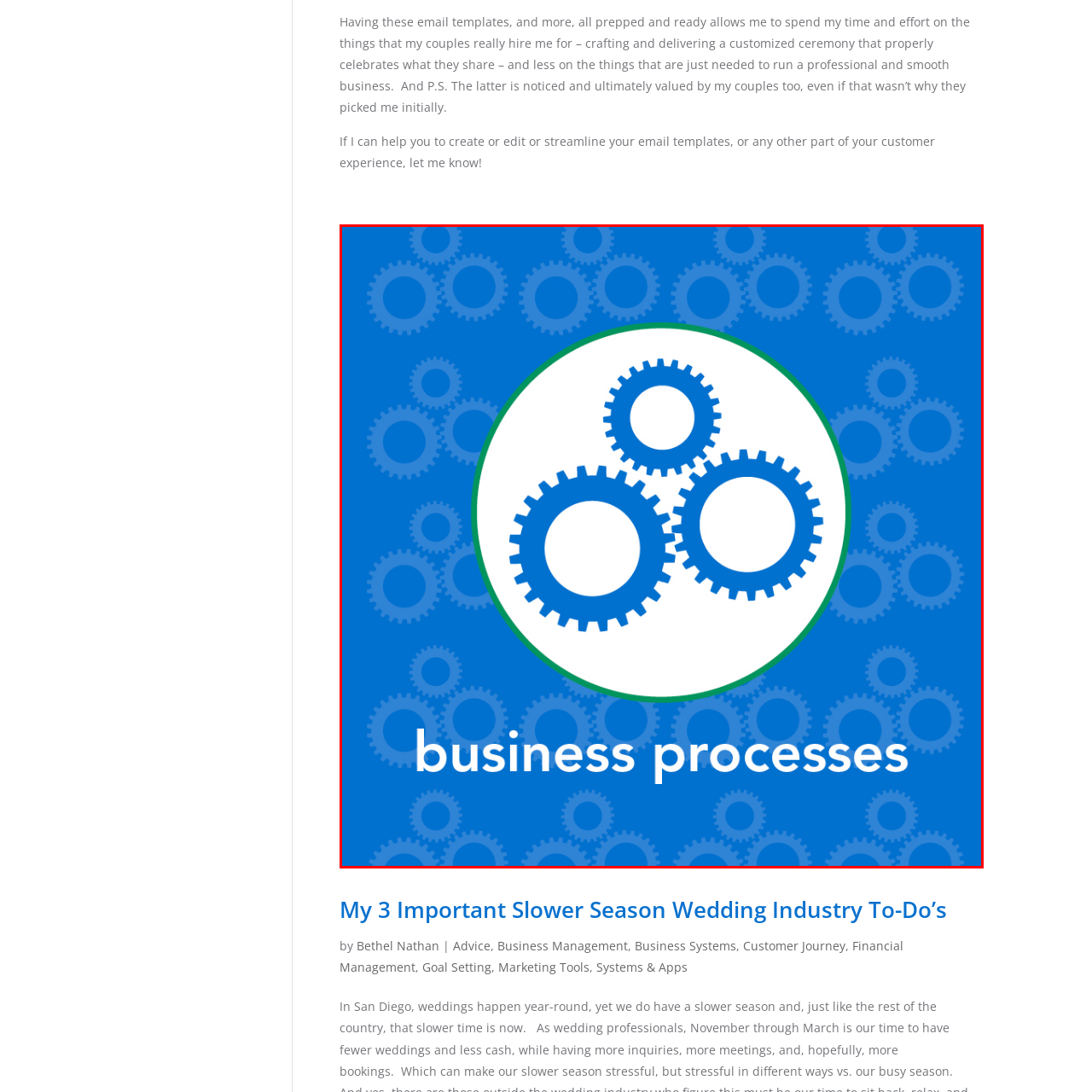Pay attention to the image encased in the red boundary and reply to the question using a single word or phrase:
What do the three stylized gears symbolize?

Interconnected components